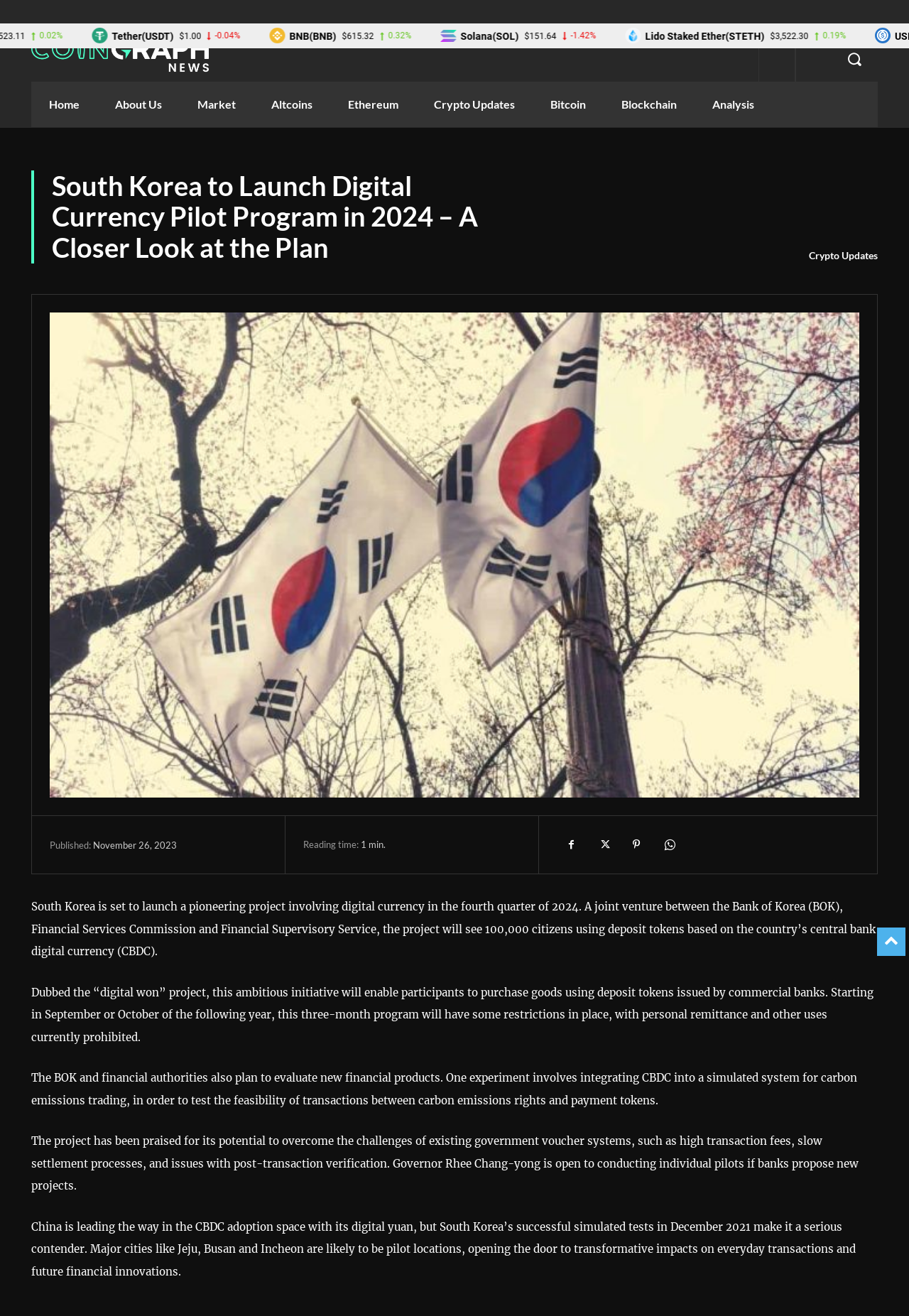What is the current price of BNB?
Please interpret the details in the image and answer the question thoroughly.

The answer can be found in the table on the right side of the webpage, which lists the prices of various cryptocurrencies, including BNB, which is currently priced at $615.32.